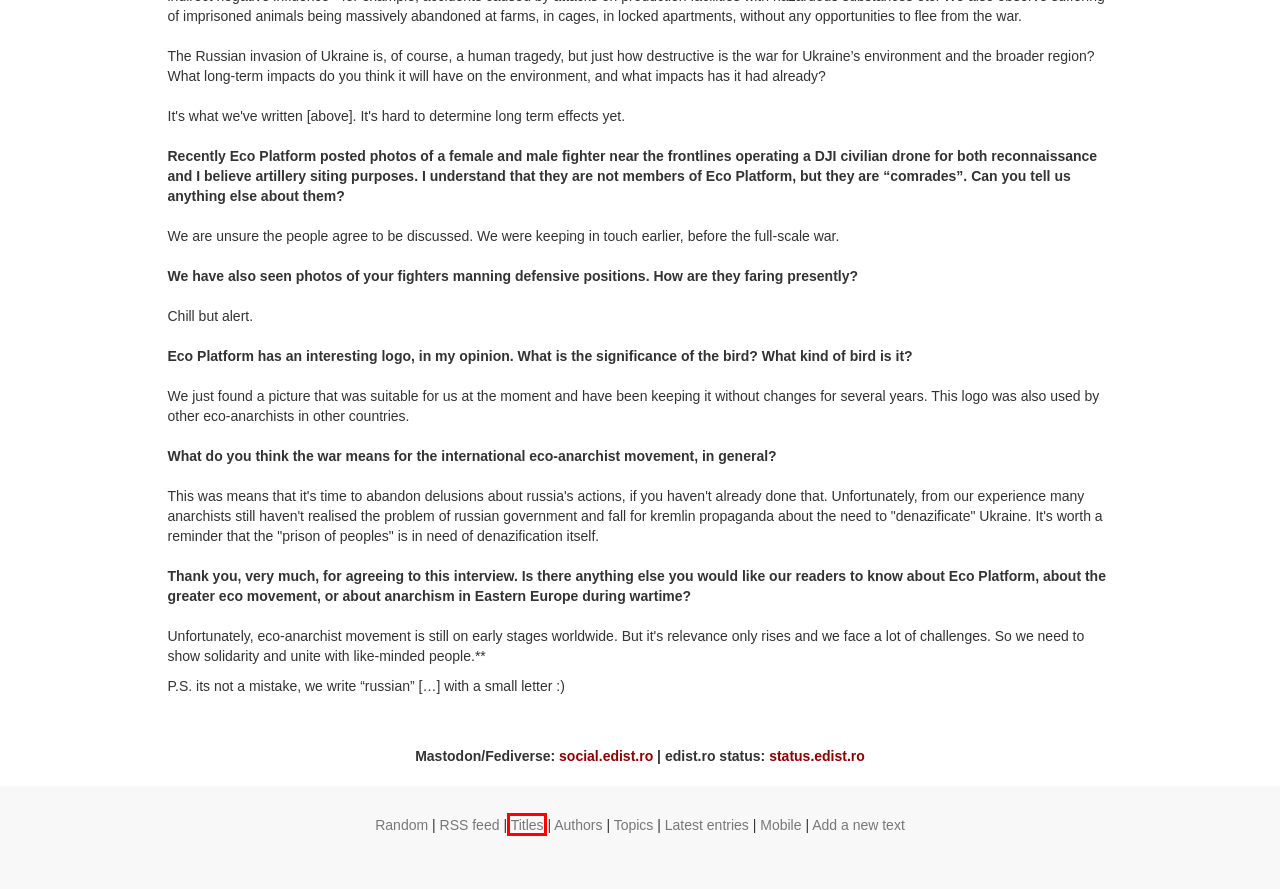Given a screenshot of a webpage with a red bounding box around a UI element, please identify the most appropriate webpage description that matches the new webpage after you click on the element. Here are the candidates:
A. An Interview with Ukraine's Fighting Eco-Anarchists
B. Authors | lib.edist.ro
C. Eco Platform | lib.edist.ro
D. Field Guide to Twin Cities Collaborators (2022 Edition) | lib.edist.ro
E. Full list of texts | lib.edist.ro
F. edist.ro (@edistro@social.edist.ro) - social.edist.ro
G. Latest entries | lib.edist.ro
H. Topics | lib.edist.ro

E